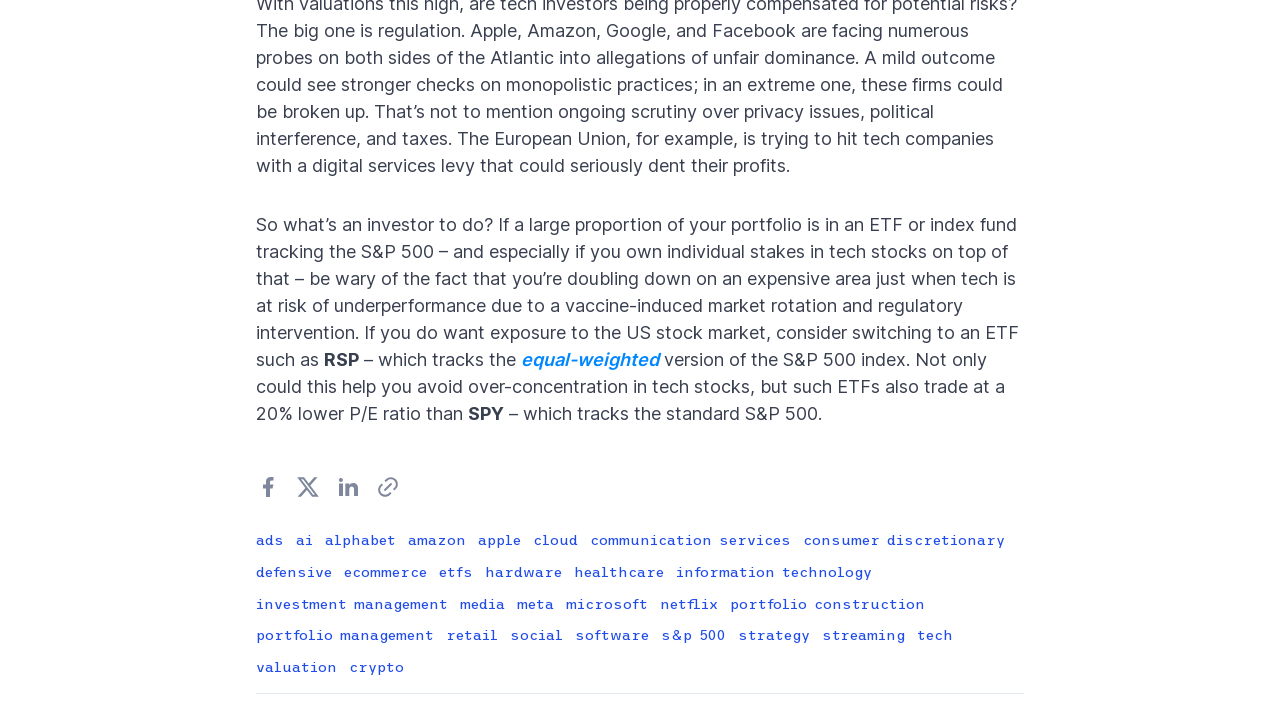What is the name of the ETF mentioned in the article?
Answer the question with a detailed and thorough explanation.

The article mentions RSP as an equal-weighted version of the S&P 500 index, which can help avoid over-concentration in tech stocks.